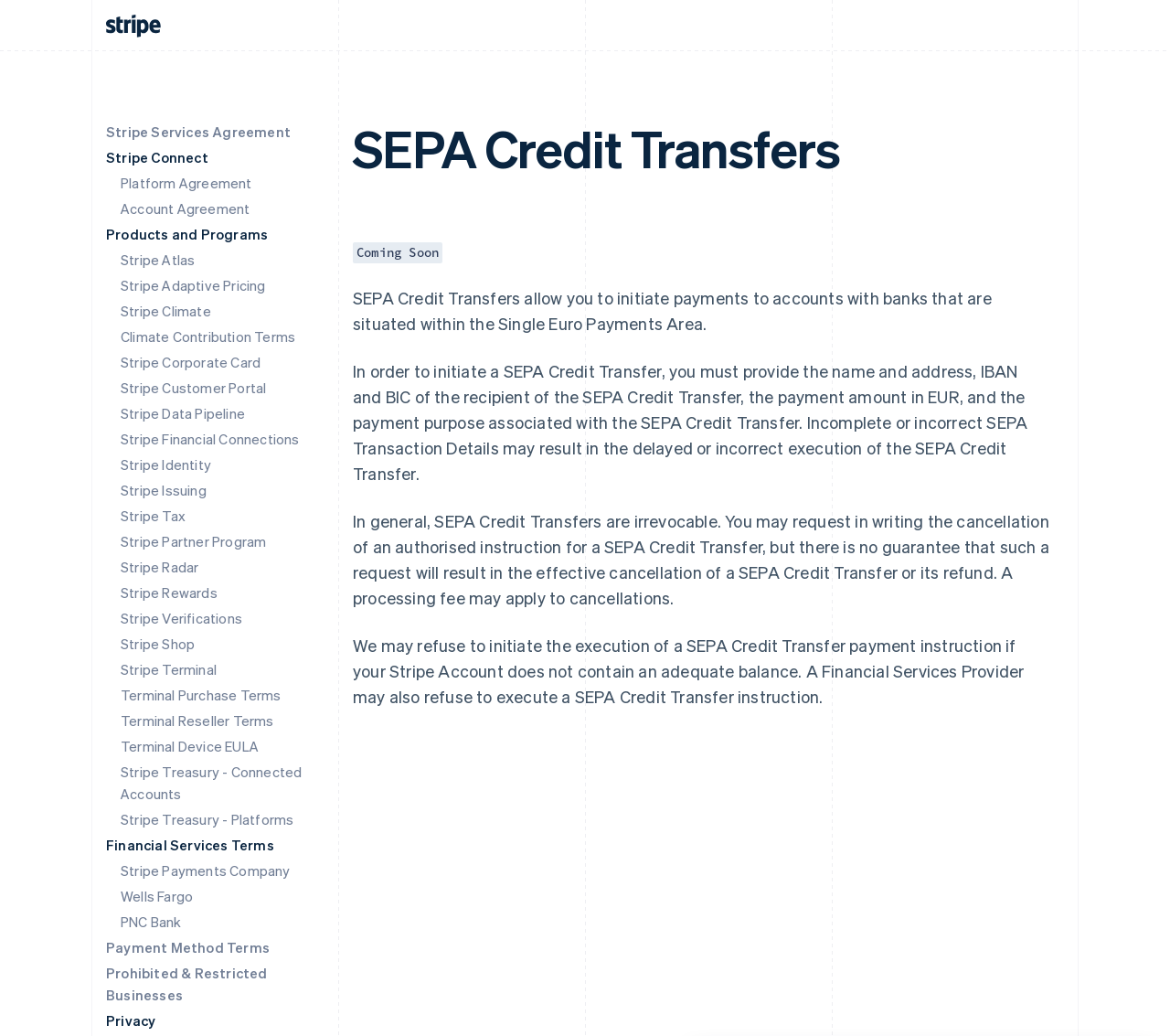Find the bounding box coordinates of the clickable region needed to perform the following instruction: "Learn about the public hearing". The coordinates should be provided as four float numbers between 0 and 1, i.e., [left, top, right, bottom].

None